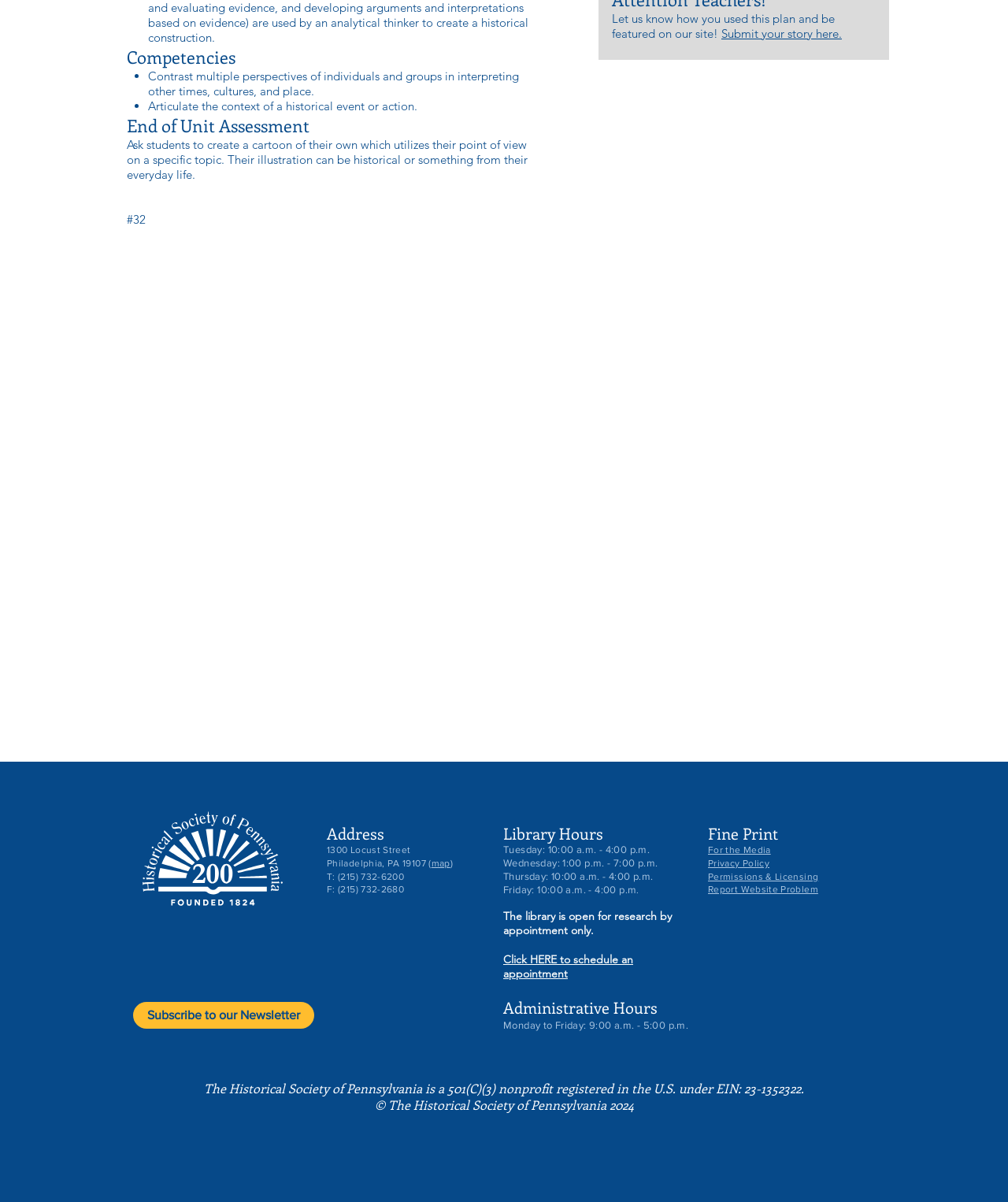Answer the question with a single word or phrase: 
What are the library hours on Wednesday?

1:00 p.m. - 7:00 p.m.